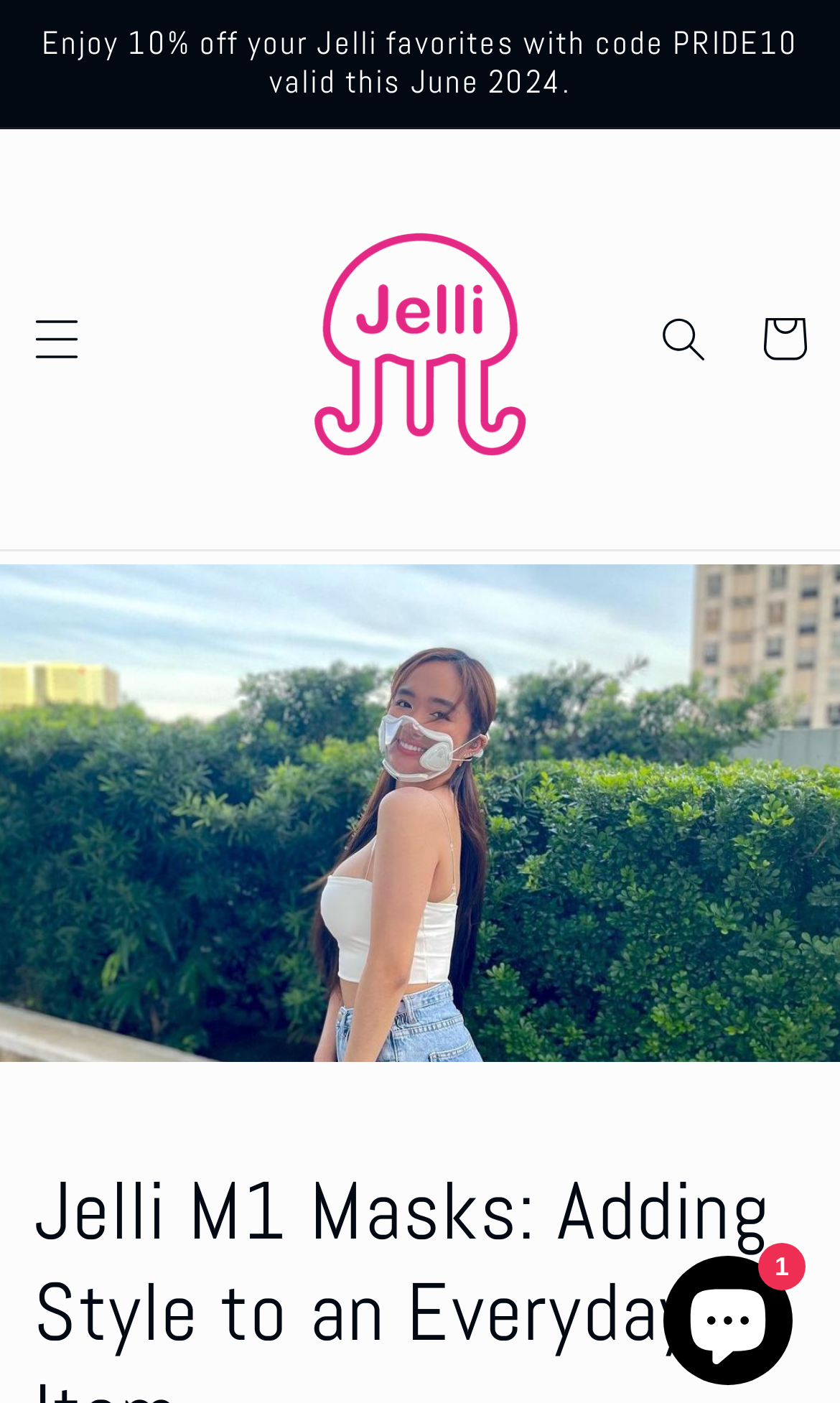Identify the bounding box for the element characterized by the following description: "aria-label="Search"".

[0.755, 0.206, 0.873, 0.277]